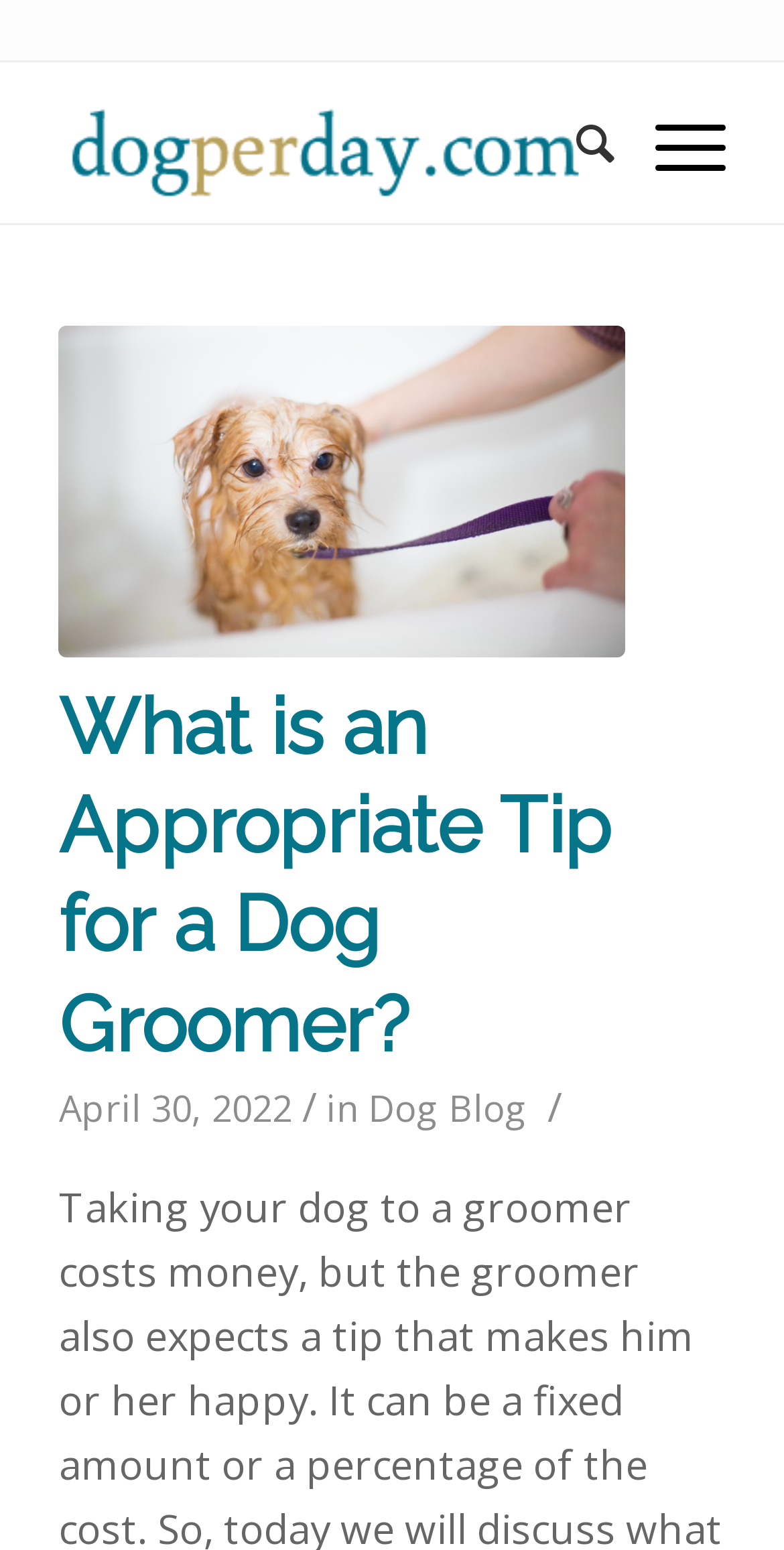Locate the bounding box for the described UI element: "Menu Menu". Ensure the coordinates are four float numbers between 0 and 1, formatted as [left, top, right, bottom].

[0.784, 0.04, 0.925, 0.144]